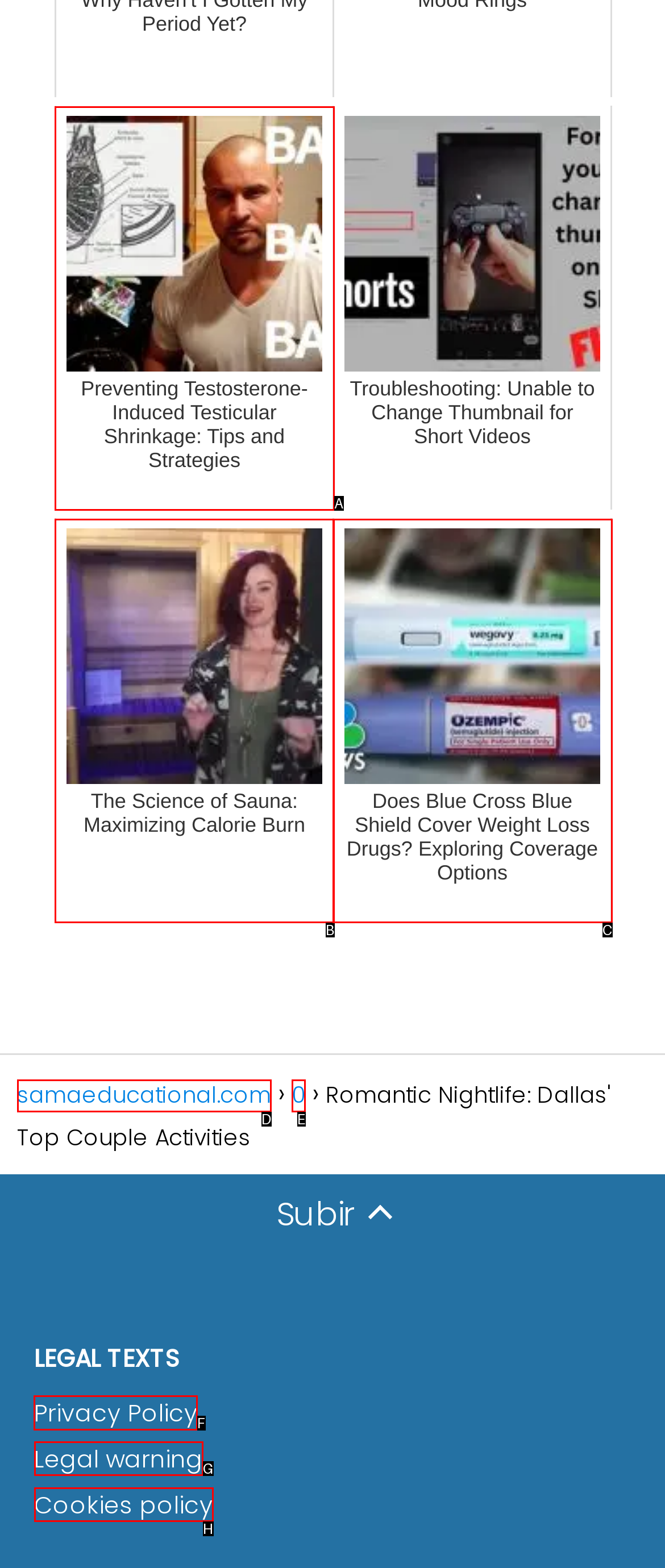Identify the correct option to click in order to complete this task: Check the privacy policy
Answer with the letter of the chosen option directly.

F